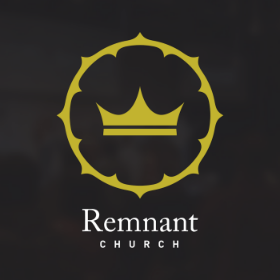What font style is used for the church's name? Observe the screenshot and provide a one-word or short phrase answer.

Classic font